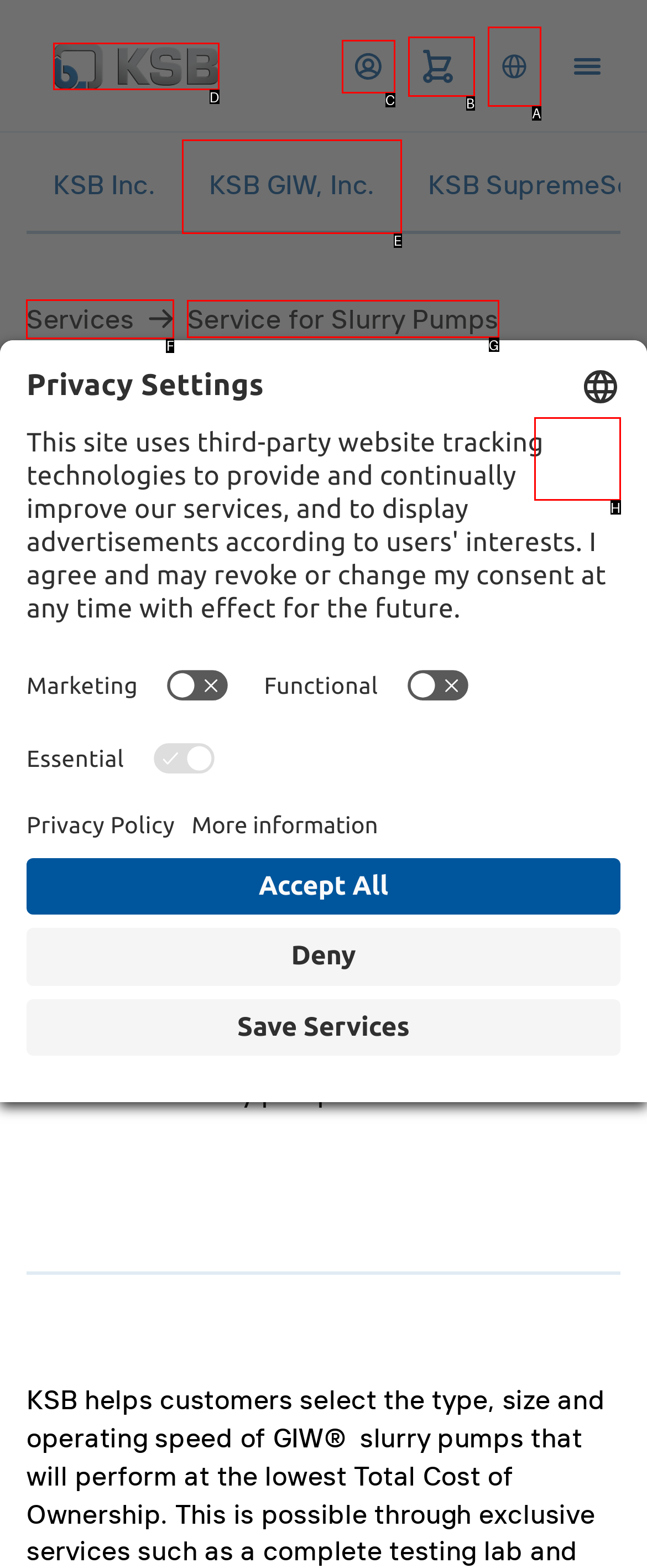Determine which letter corresponds to the UI element to click for this task: View services
Respond with the letter from the available options.

F